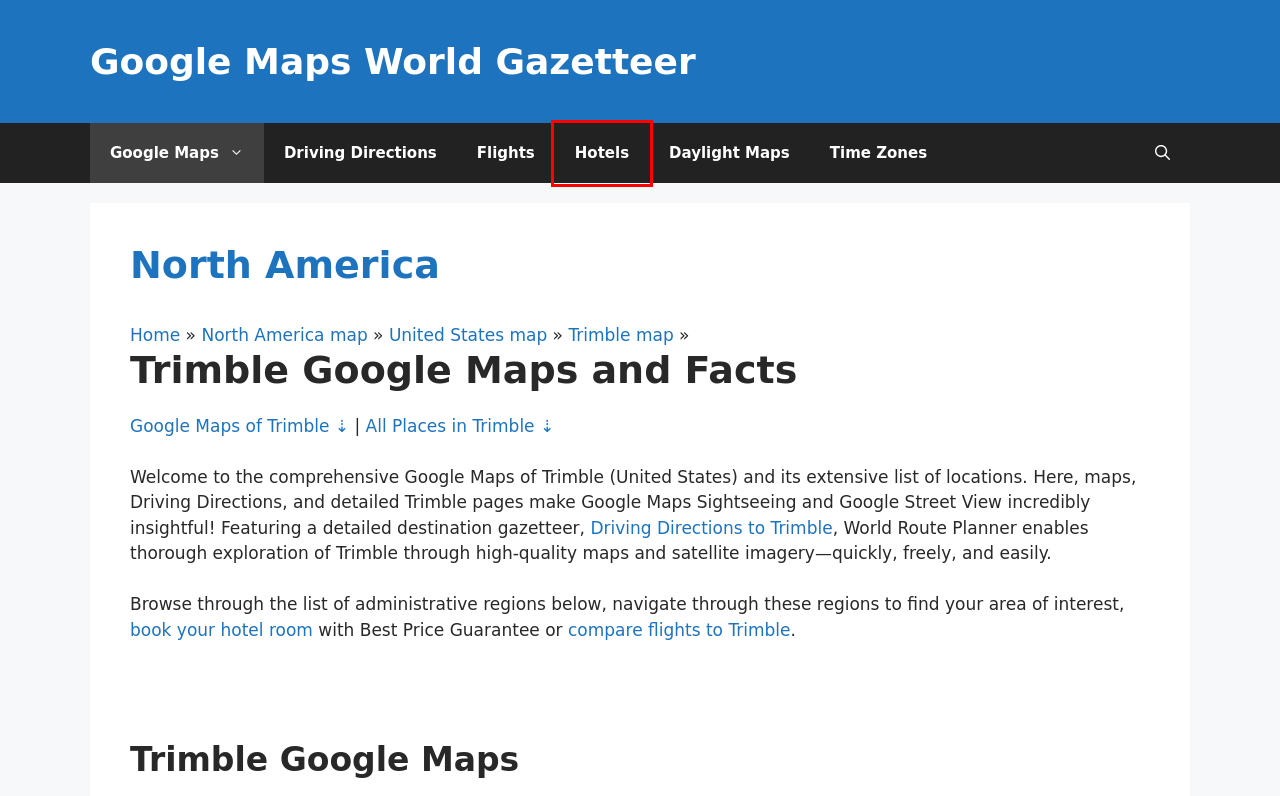Analyze the screenshot of a webpage that features a red rectangle bounding box. Pick the webpage description that best matches the new webpage you would see after clicking on the element within the red bounding box. Here are the candidates:
A. Advertising | Google Maps World Gazetteer
B. Europe | Google Maps World Gazetteer
C. Flight Search | Google Maps World Gazetteer
D. Google Maps – Find a Place or an Address | Google Maps World Gazetteer
E. Time Zones of the World | Google Maps World Gazetteer
F. Accommodation | Google Maps World Gazetteer
G. Driving Directions | Google Maps World Gazetteer
H. Daylight Map of the World | Google Maps World Gazetteer

F